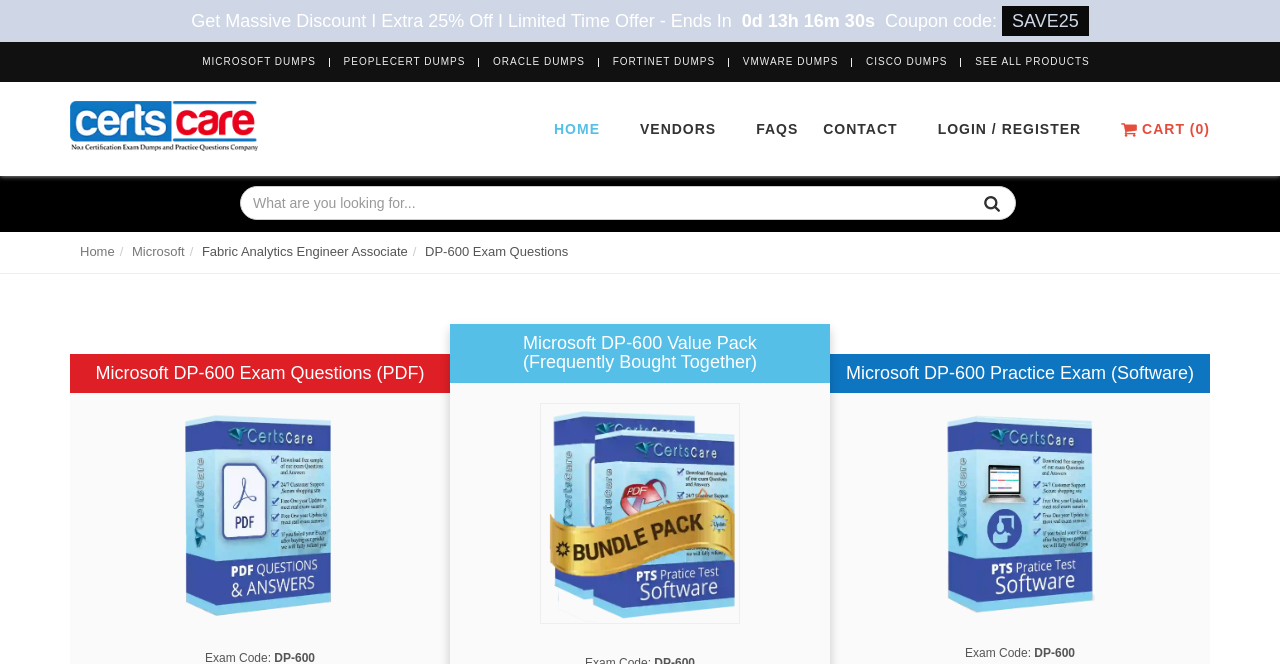Identify the main heading from the webpage and provide its text content.

Q: Where can I get a PDF for DP-600 Questions?